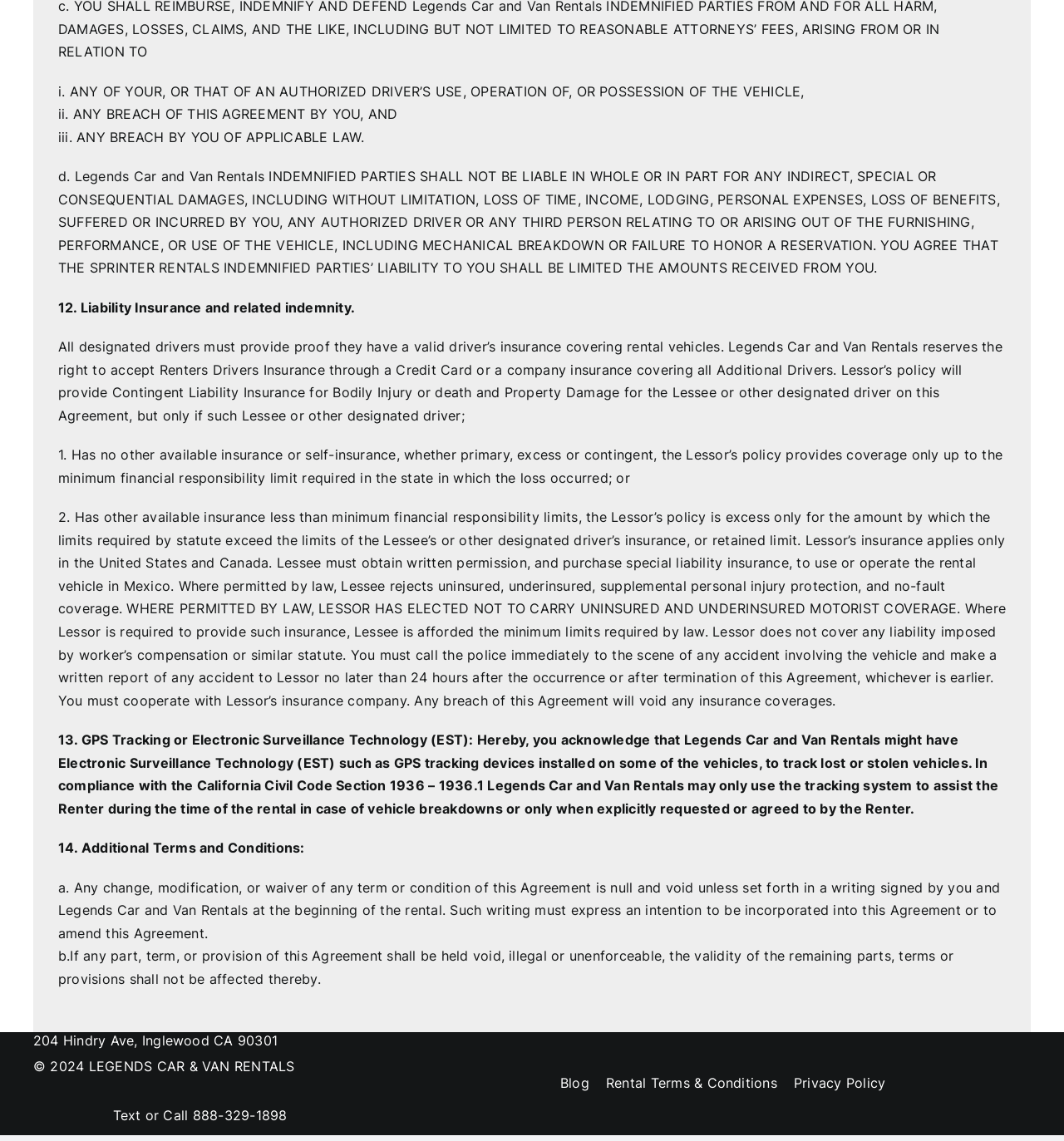Predict the bounding box of the UI element based on the description: "Blog". The coordinates should be four float numbers between 0 and 1, formatted as [left, top, right, bottom].

[0.519, 0.927, 0.562, 0.973]